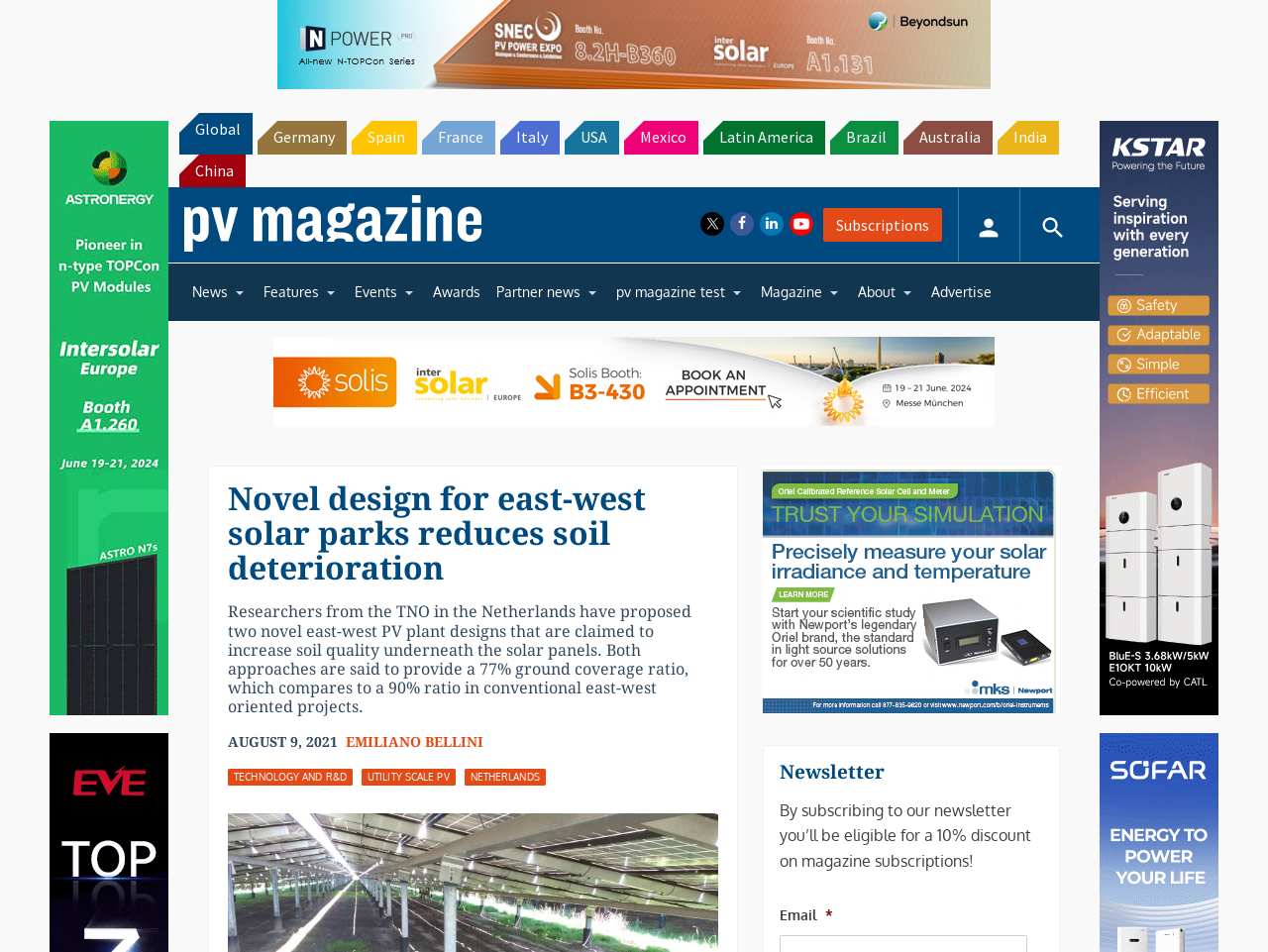Please find and generate the text of the main header of the webpage.

Novel design for east-west solar parks reduces soil deterioration